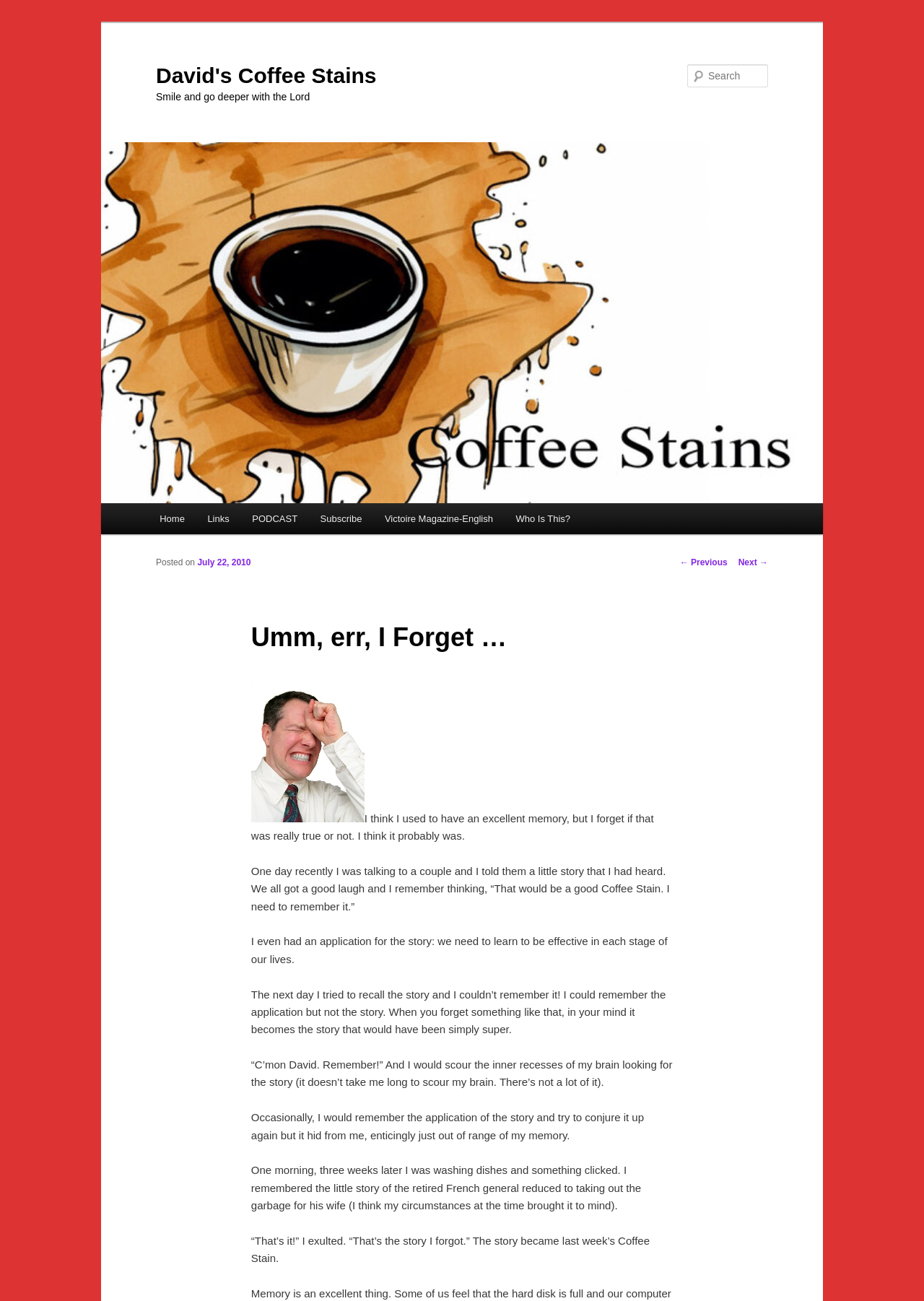Please find the bounding box coordinates of the clickable region needed to complete the following instruction: "Go to the home page". The bounding box coordinates must consist of four float numbers between 0 and 1, i.e., [left, top, right, bottom].

[0.16, 0.387, 0.212, 0.411]